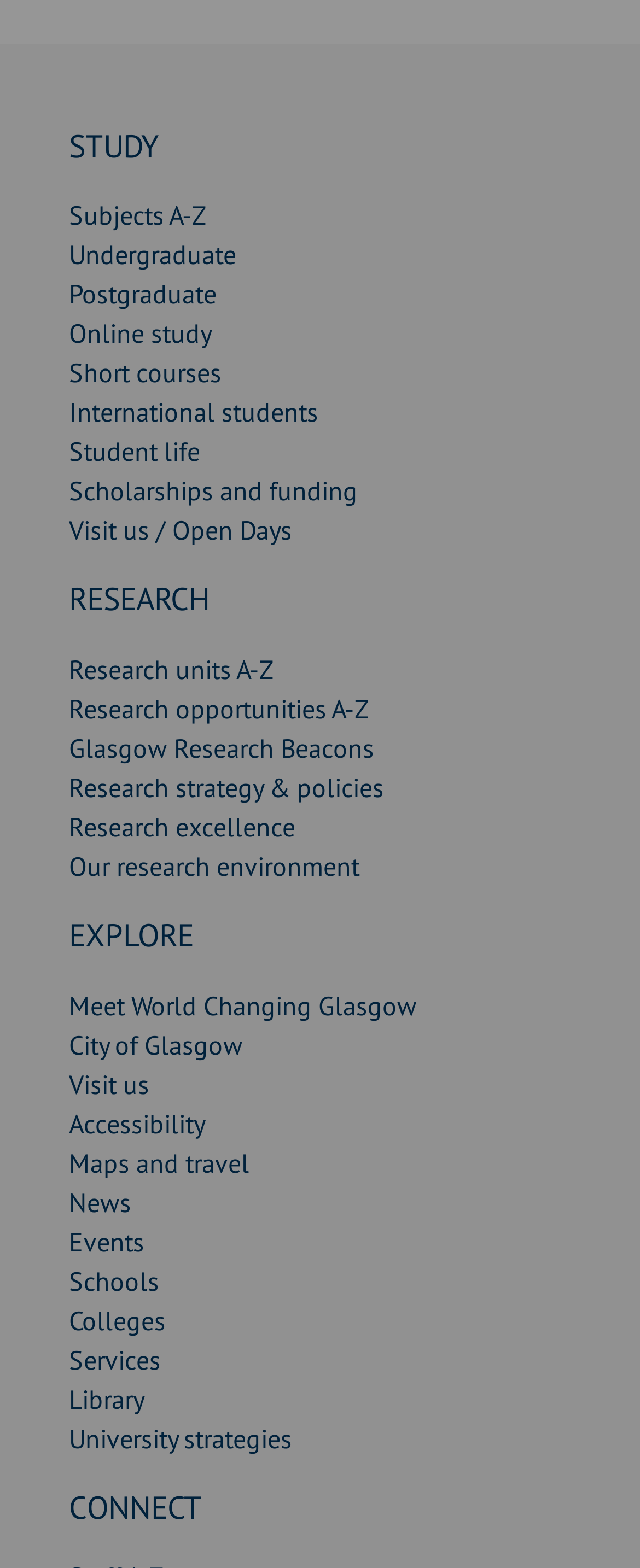From the screenshot, find the bounding box of the UI element matching this description: "CONNECT". Supply the bounding box coordinates in the form [left, top, right, bottom], each a float between 0 and 1.

[0.108, 0.947, 0.315, 0.973]